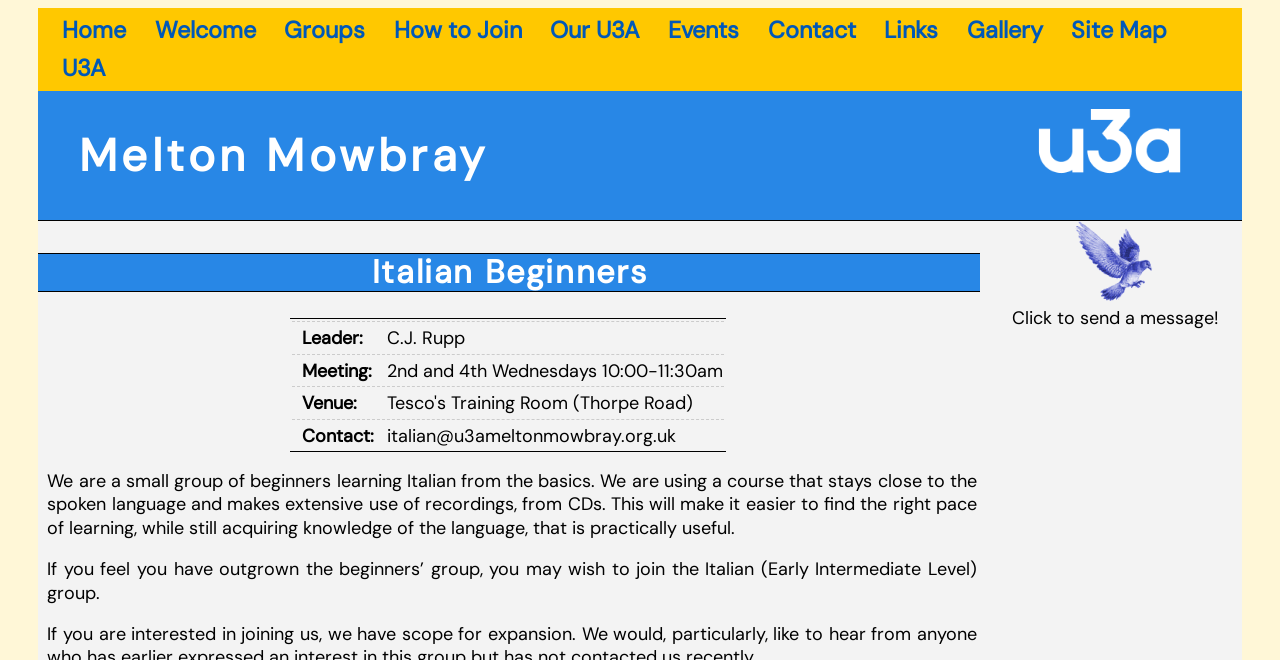Extract the bounding box coordinates of the UI element described: "Policy Grievances". Provide the coordinates in the format [left, top, right, bottom] with values ranging from 0 to 1.

None